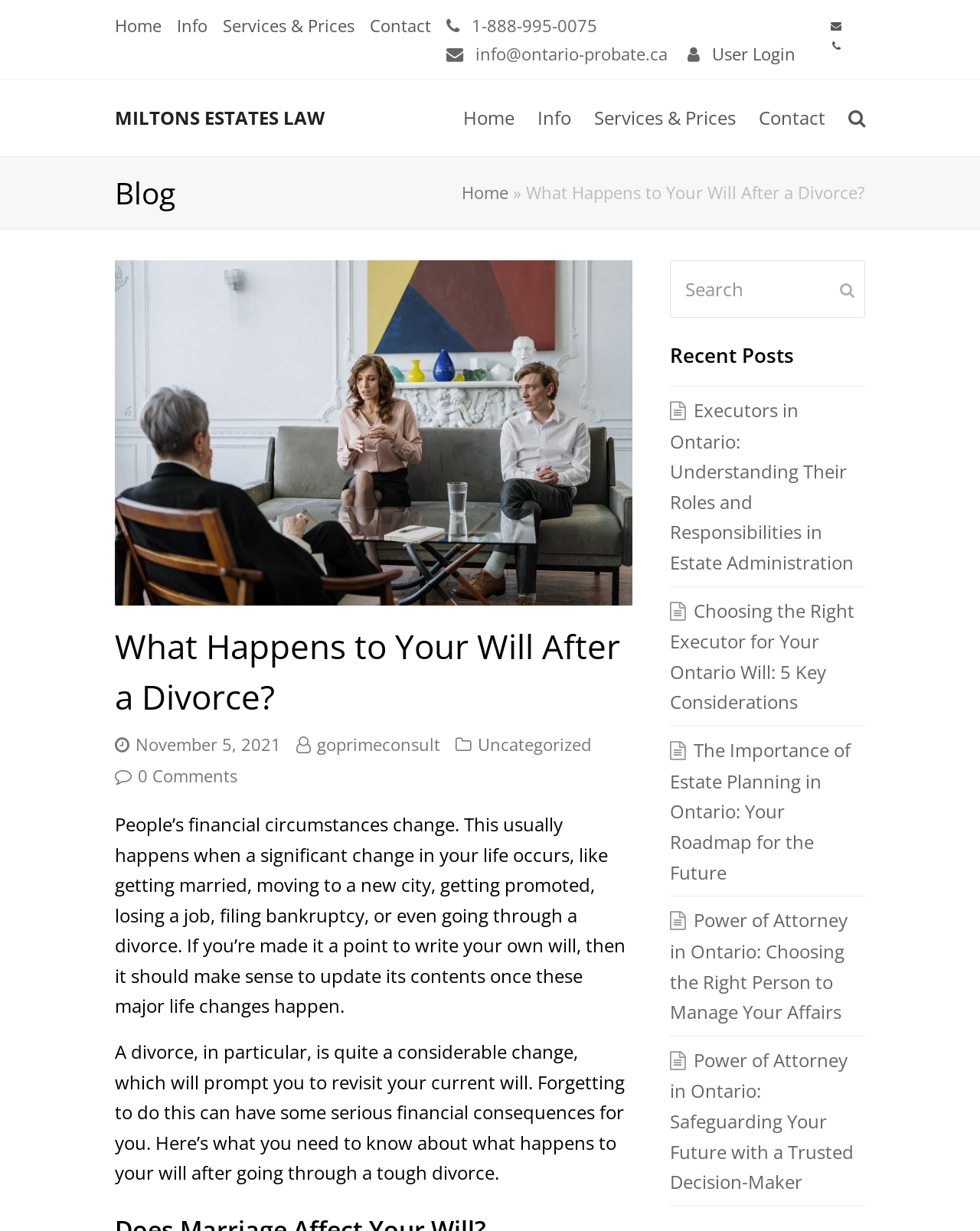Locate the bounding box coordinates of the element that needs to be clicked to carry out the instruction: "Contact MILTONS ESTATES LAW". The coordinates should be given as four float numbers ranging from 0 to 1, i.e., [left, top, right, bottom].

[0.377, 0.011, 0.44, 0.03]